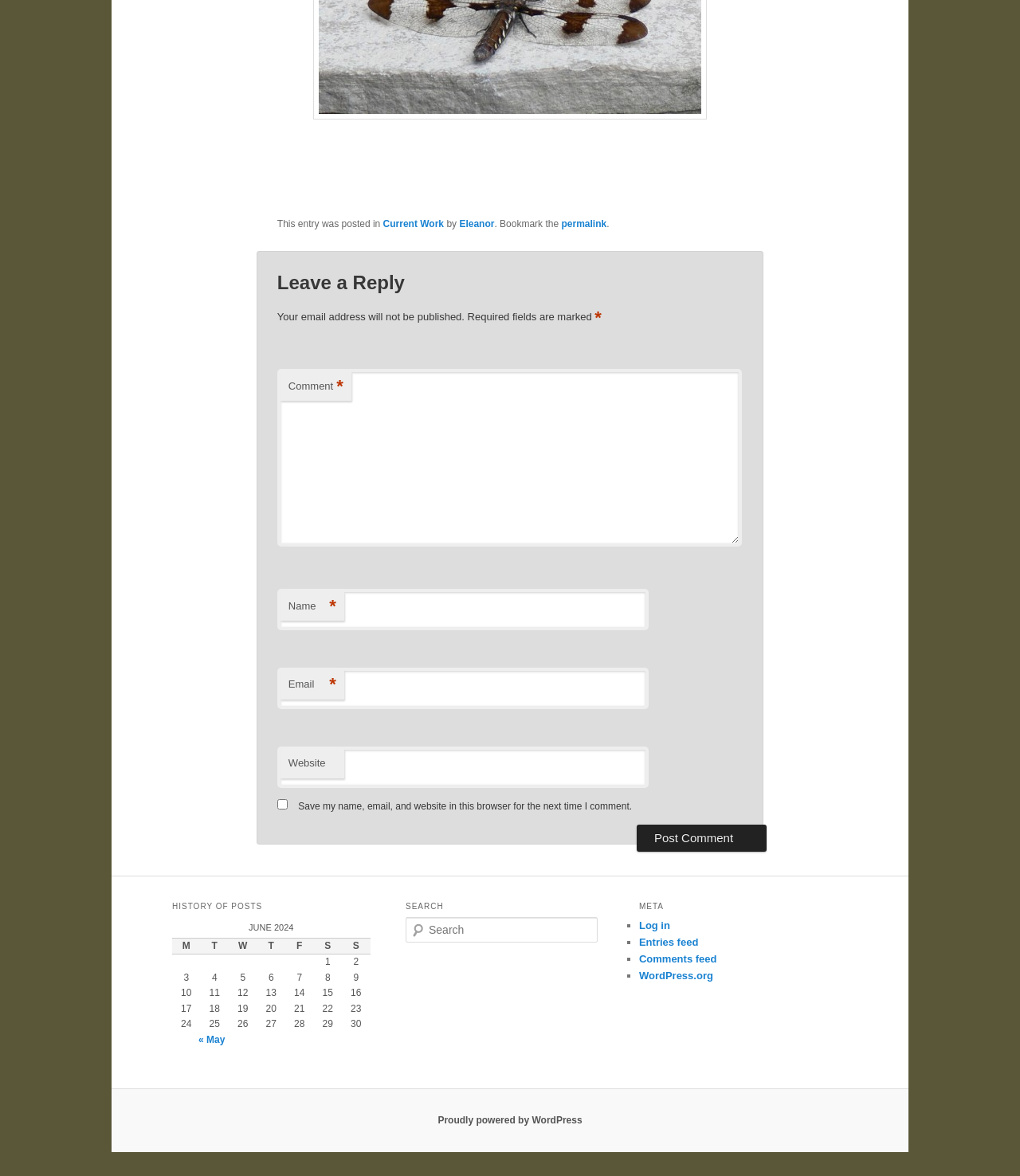Pinpoint the bounding box coordinates of the clickable area needed to execute the instruction: "Go to previous month". The coordinates should be specified as four float numbers between 0 and 1, i.e., [left, top, right, bottom].

[0.195, 0.879, 0.221, 0.889]